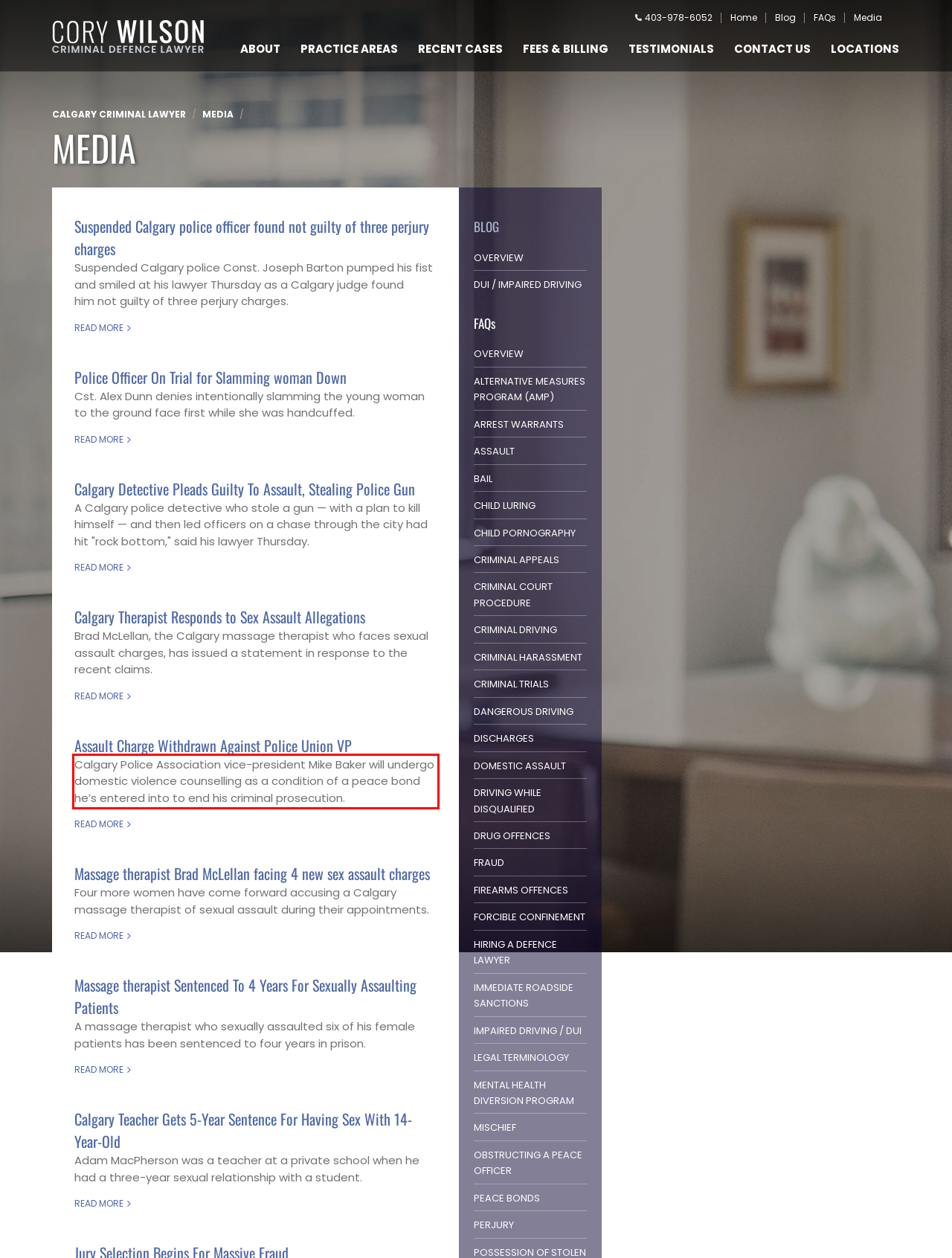By examining the provided screenshot of a webpage, recognize the text within the red bounding box and generate its text content.

Calgary Police Association vice-president Mike Baker will undergo domestic violence counselling as a condition of a peace bond he’s entered into to end his criminal prosecution.